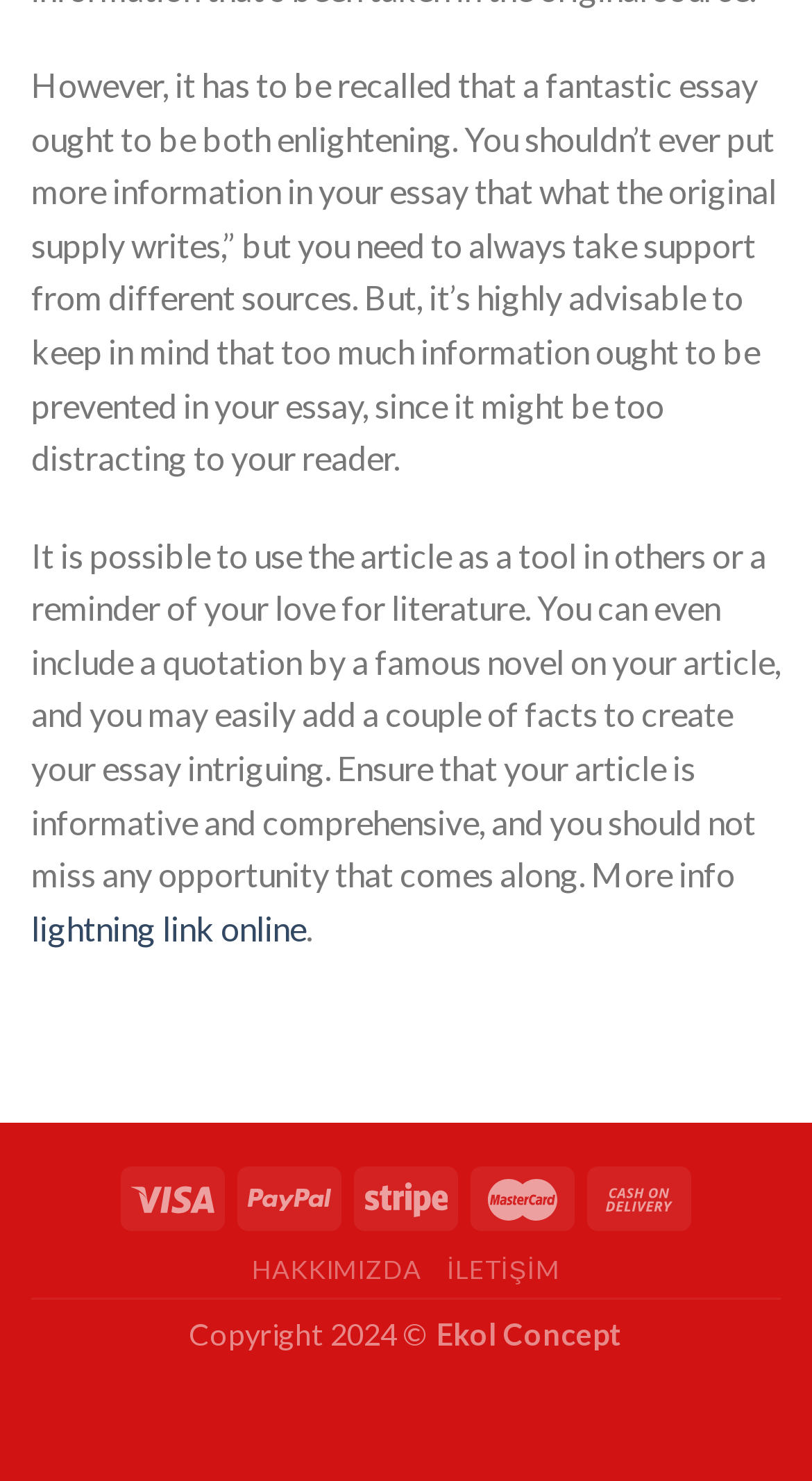Answer briefly with one word or phrase:
How many images are there in the footer?

5